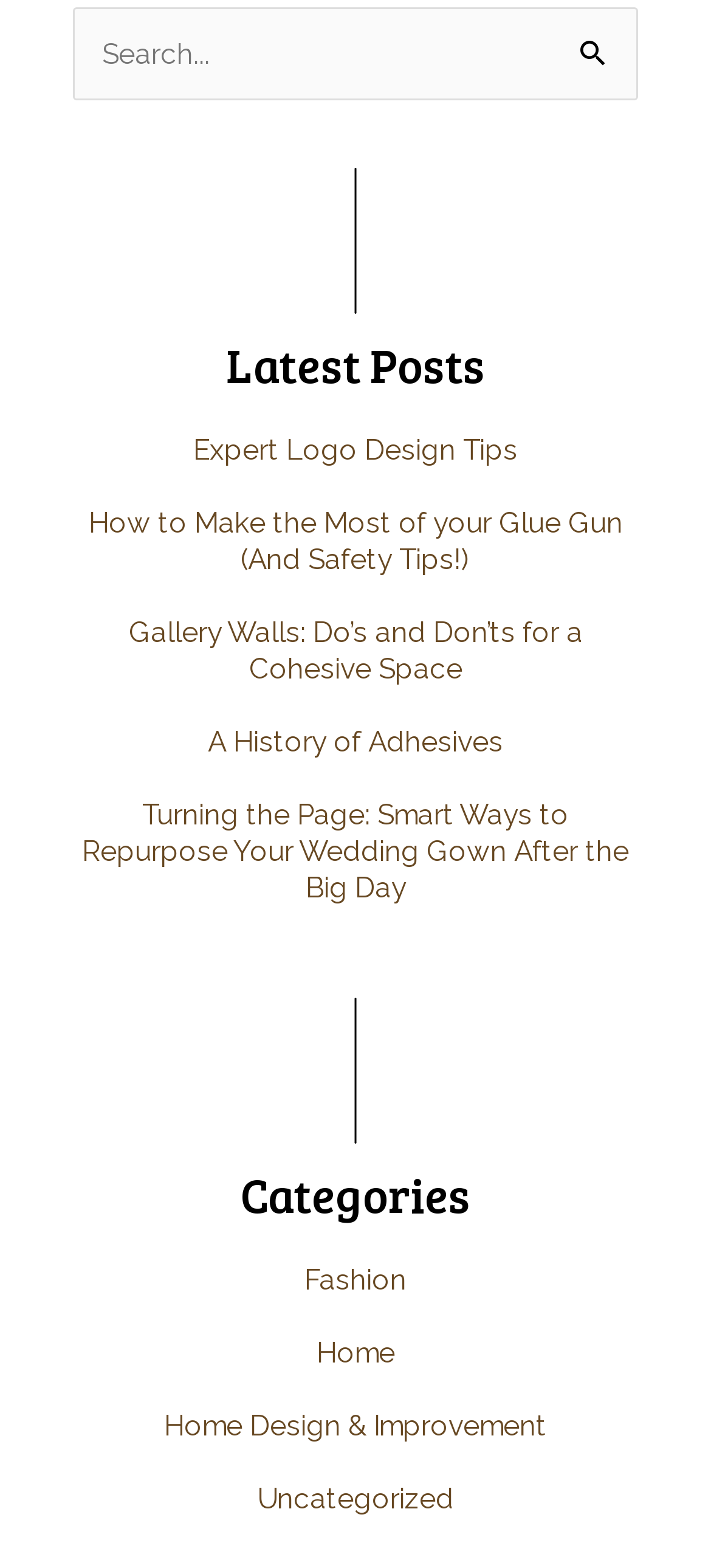Using a single word or phrase, answer the following question: 
What is the topic of the first post?

Logo Design